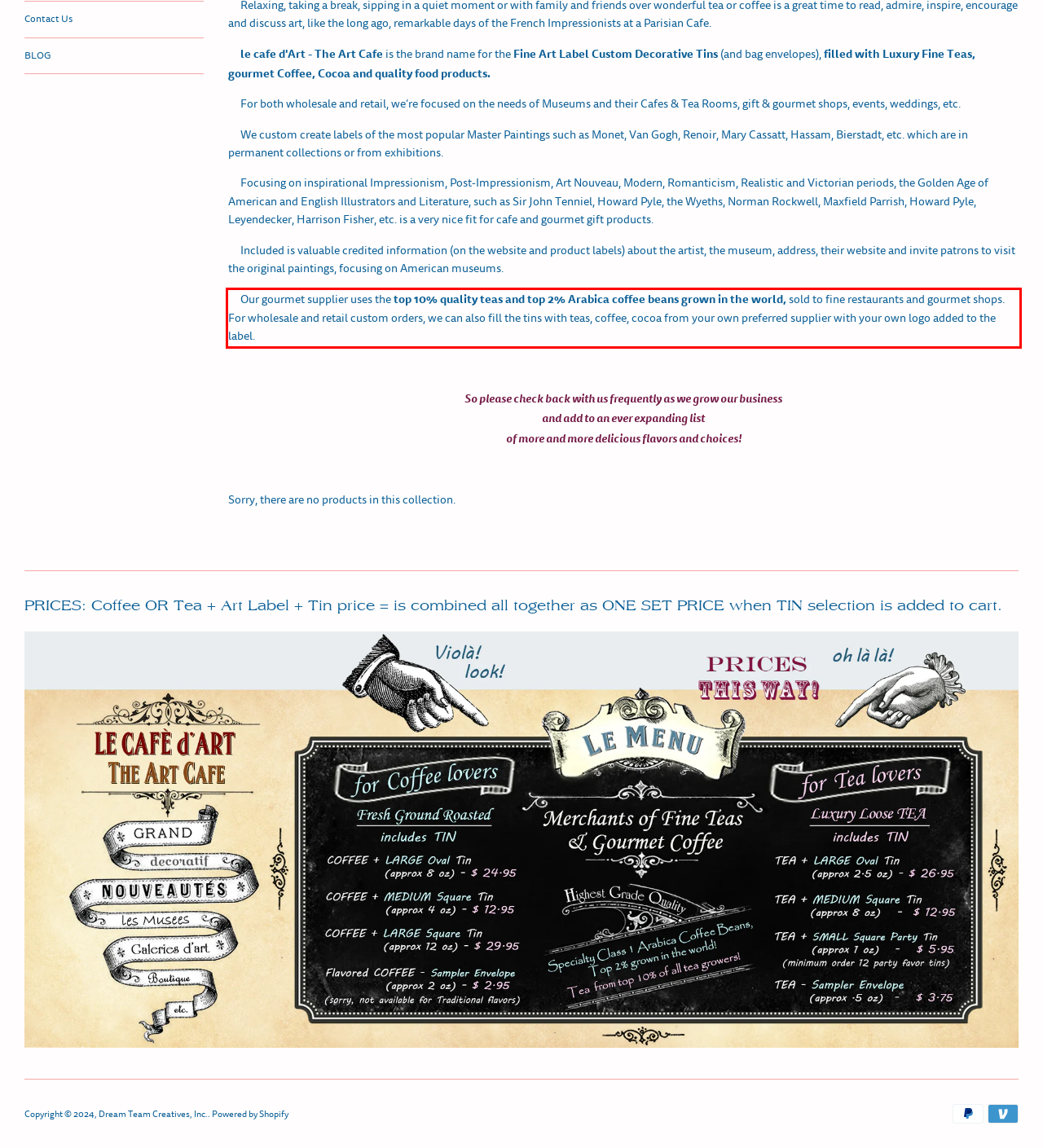Please use OCR to extract the text content from the red bounding box in the provided webpage screenshot.

Our gourmet supplier uses the top 10% quality teas and top 2% Arabica coffee beans grown in the world, sold to fine restaurants and gourmet shops. For wholesale and retail custom orders, we can also fill the tins with teas, coffee, cocoa from your own preferred supplier with your own logo added to the label.